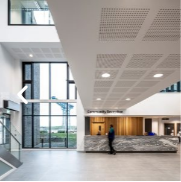Convey a rich and detailed description of the image.

The image showcases the interior of the Clydebank Health and Care Centre, located in Clydebank, Glasgow, Scotland. This modern facility features an impressive design characterized by abundant natural light, sleek lines, and high ceilings, creating an inviting atmosphere for visitors. The reception area is marked by a large, stylish information desk crafted from natural materials, which adds a touch of warmth to the contemporary space. 

To the left, large floor-to-ceiling windows provide a picturesque view of the surrounding area, including the iconic Titan Crane and the Kilpatrick Hills in the distance. The layout emphasizes openness and connection with the outdoors, featuring spacious walkways that guide patients and visitors through the facility. This ground-breaking health centre, with its focus on quality and wellbeing, is part of a broader masterplan aimed at revitalizing the Queens Quay area, making it a key component of community health services.